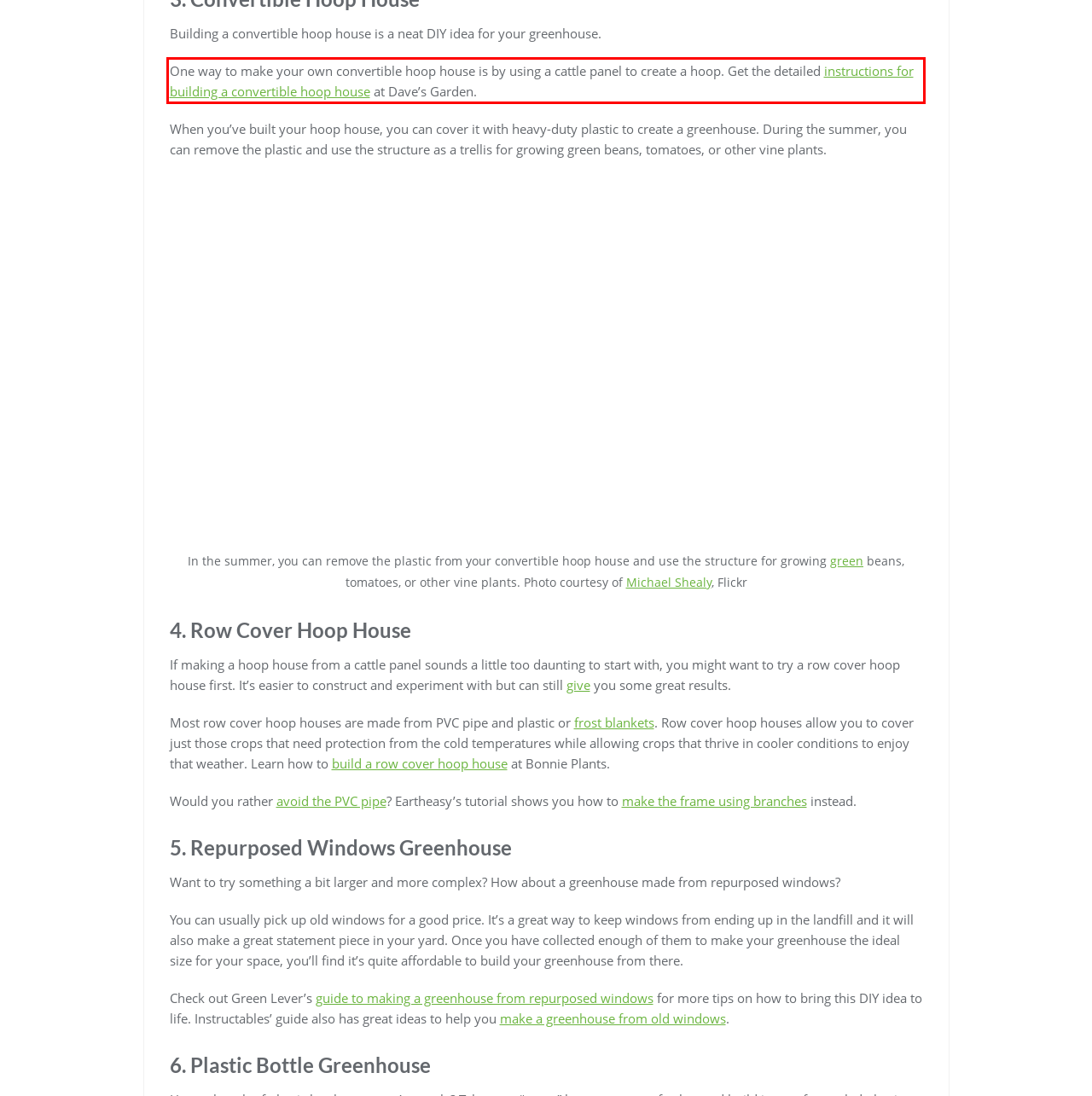Observe the screenshot of the webpage that includes a red rectangle bounding box. Conduct OCR on the content inside this red bounding box and generate the text.

One way to make your own convertible hoop house is by using a cattle panel to create a hoop. Get the detailed instructions for building a convertible hoop house at Dave’s Garden.